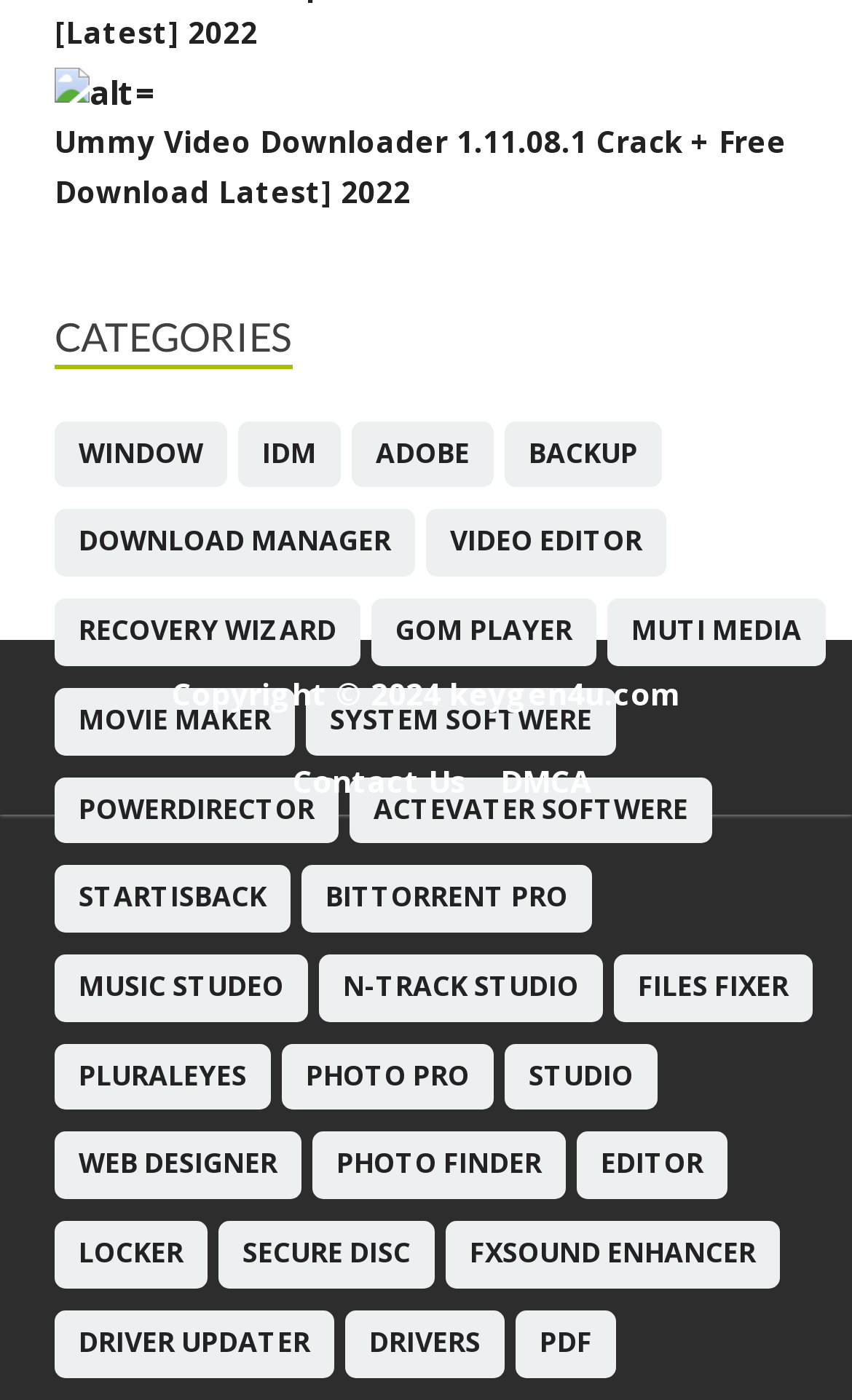Identify the bounding box coordinates for the element you need to click to achieve the following task: "View IDM software". The coordinates must be four float values ranging from 0 to 1, formatted as [left, top, right, bottom].

[0.308, 0.31, 0.372, 0.336]